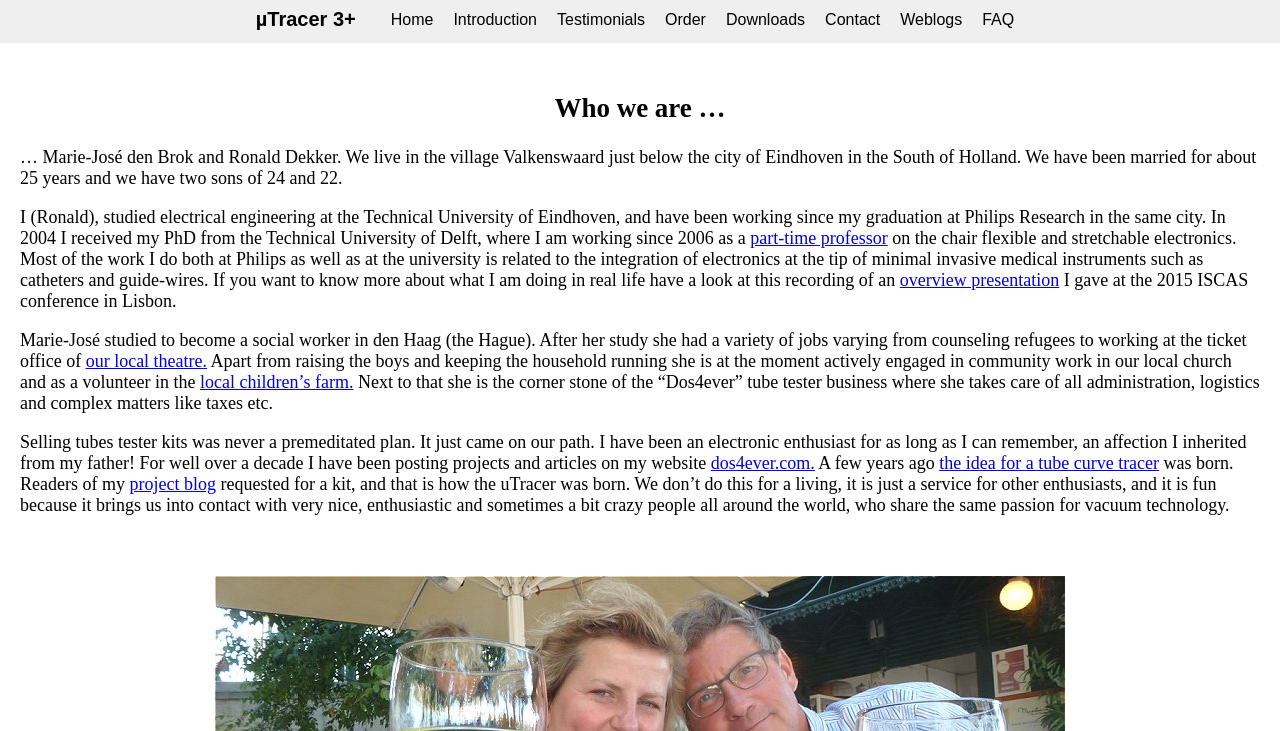Find the bounding box coordinates of the clickable area that will achieve the following instruction: "Check the 'FAQ'".

[0.76, 0.0, 0.8, 0.055]